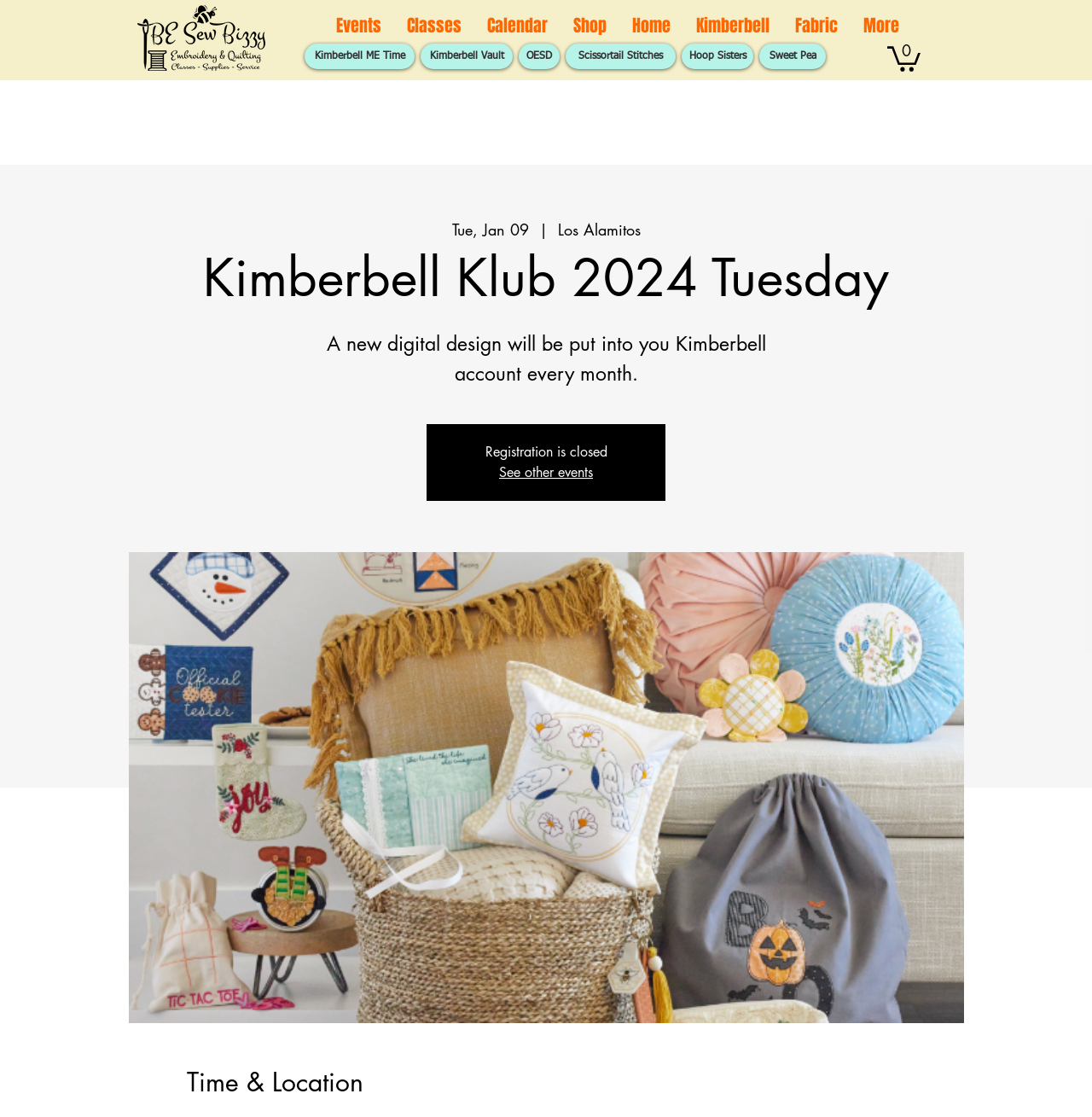Please identify and generate the text content of the webpage's main heading.

Kimberbell Klub 2024 Tuesday